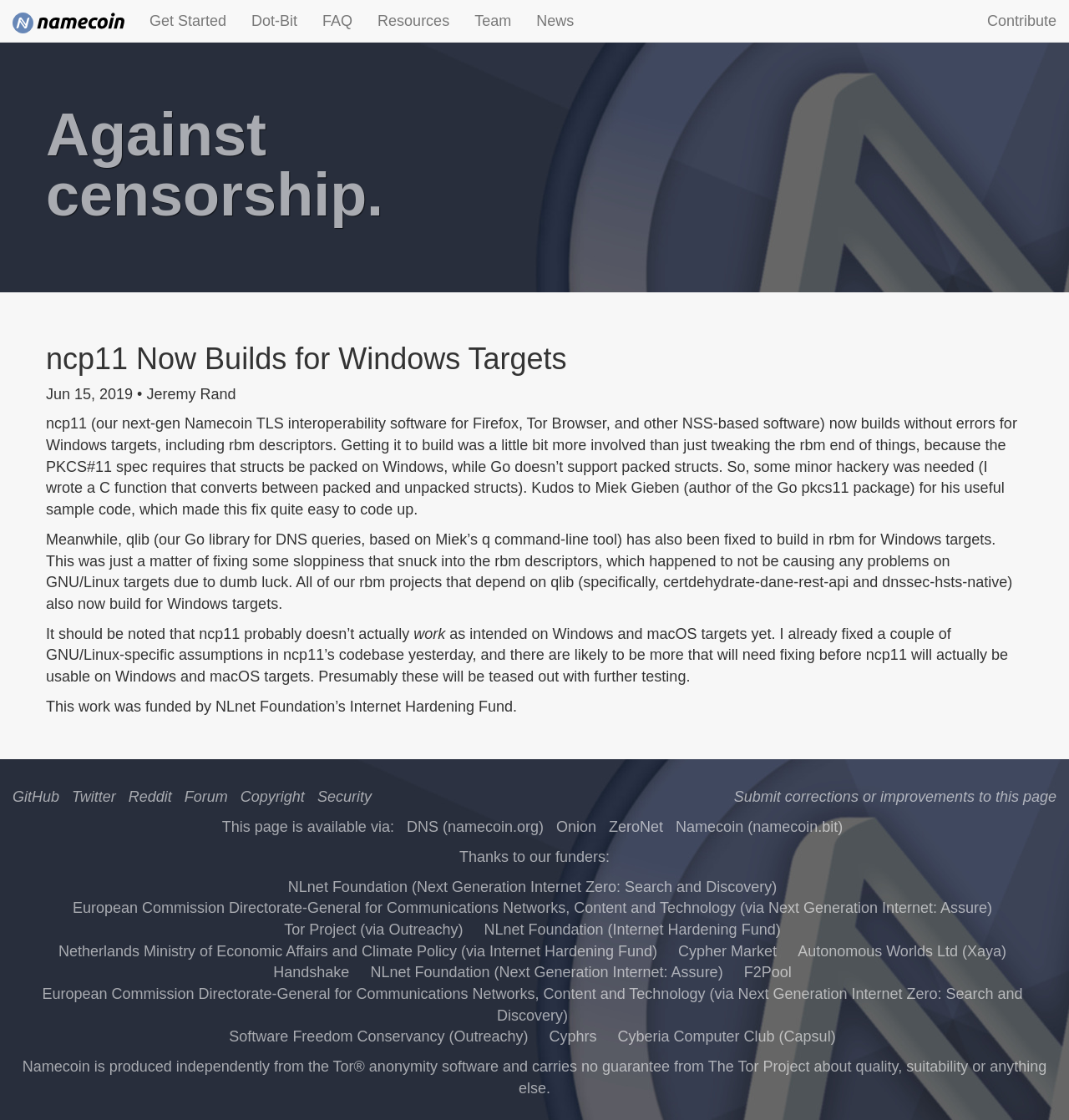What is the status of ncp11 on Windows and macOS targets?
Refer to the screenshot and deliver a thorough answer to the question presented.

The webpage mentions that ncp11 probably doesn't actually work as intended on Windows and macOS targets yet, and there are likely to be more GNU/Linux-specific assumptions in ncp11's codebase that need to be fixed before it will be usable on these targets.